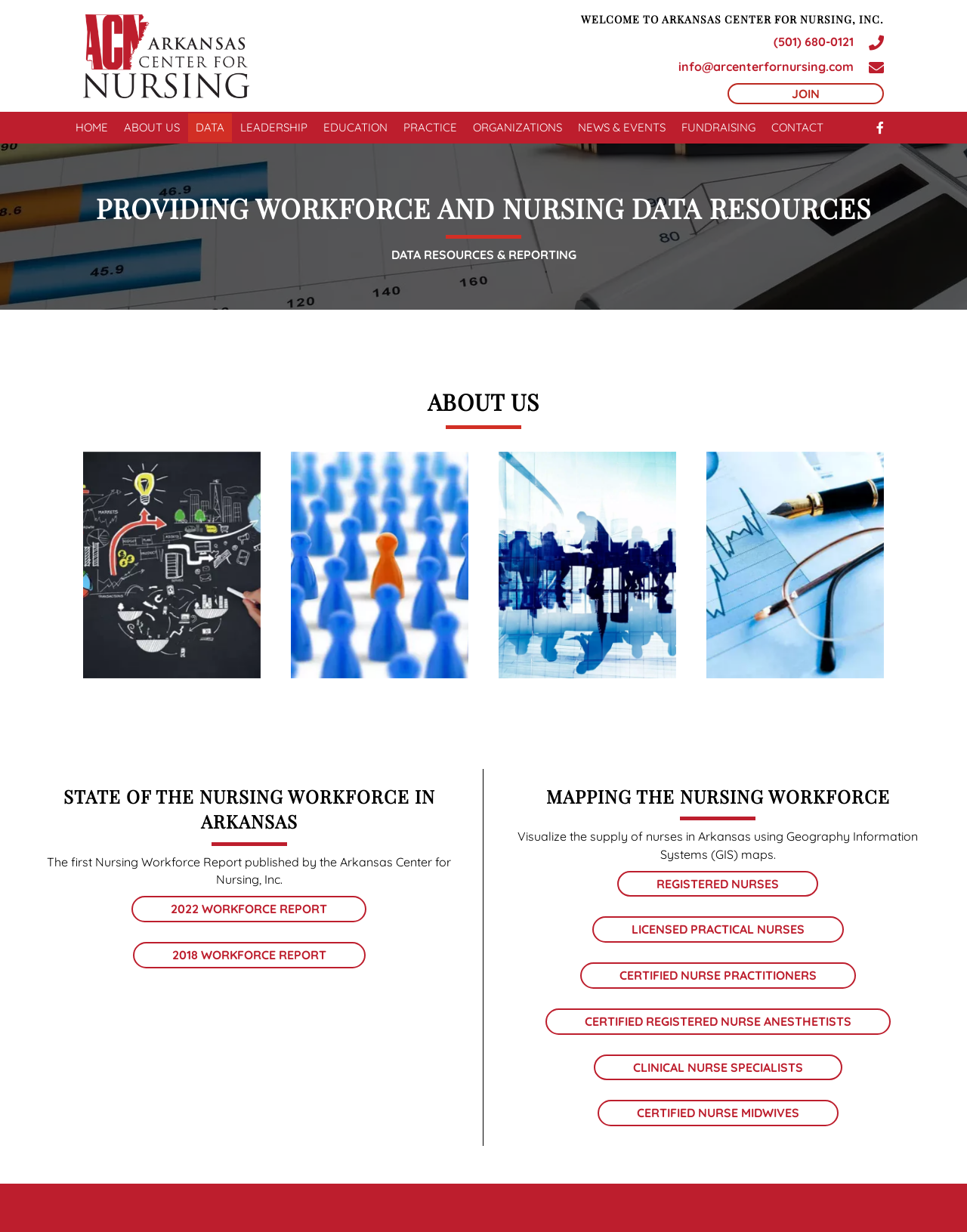Given the description "name="twcmttxt" placeholder="Enter your comment here"", provide the bounding box coordinates of the corresponding UI element.

None